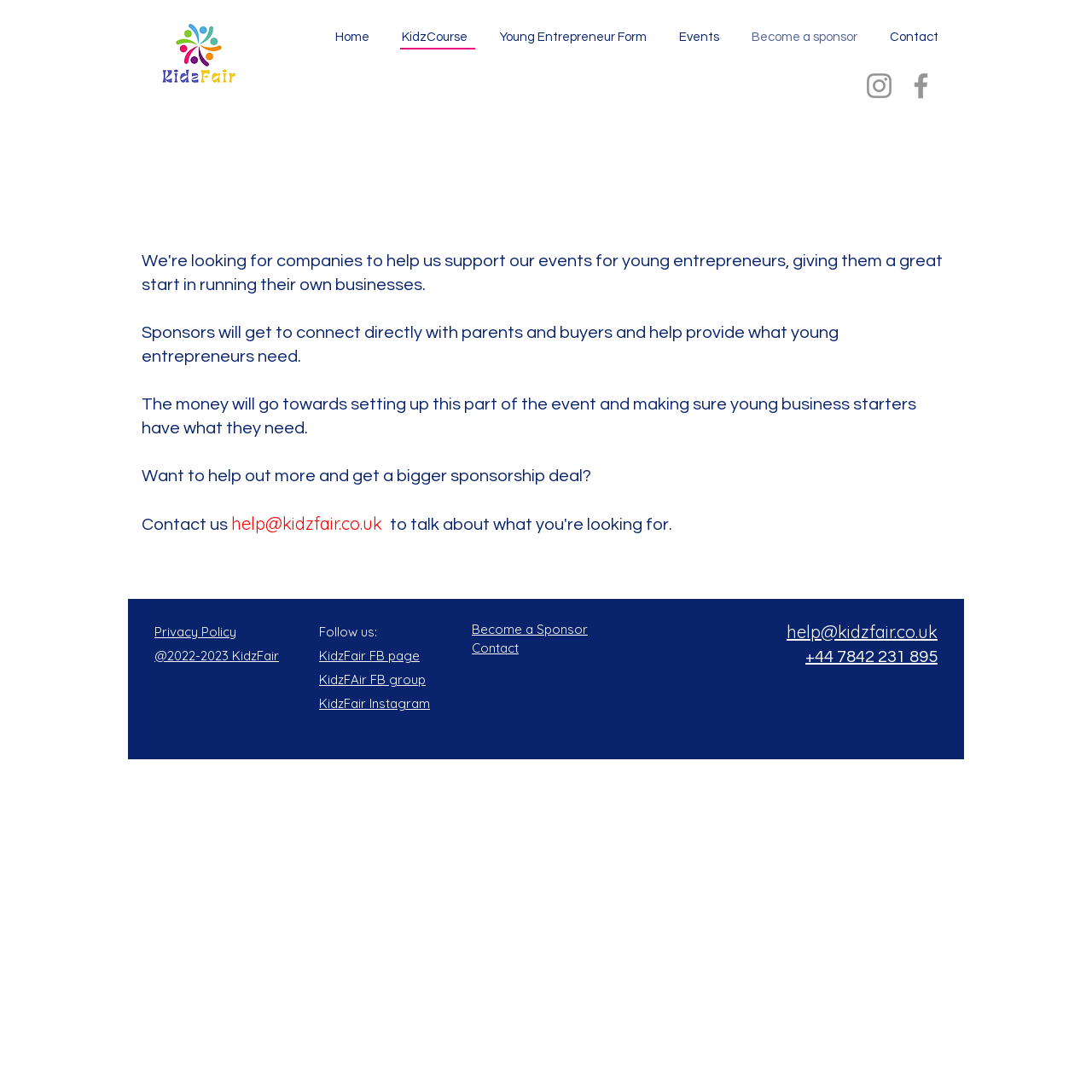What is the name of the event?
Refer to the screenshot and answer in one word or phrase.

KidzFair